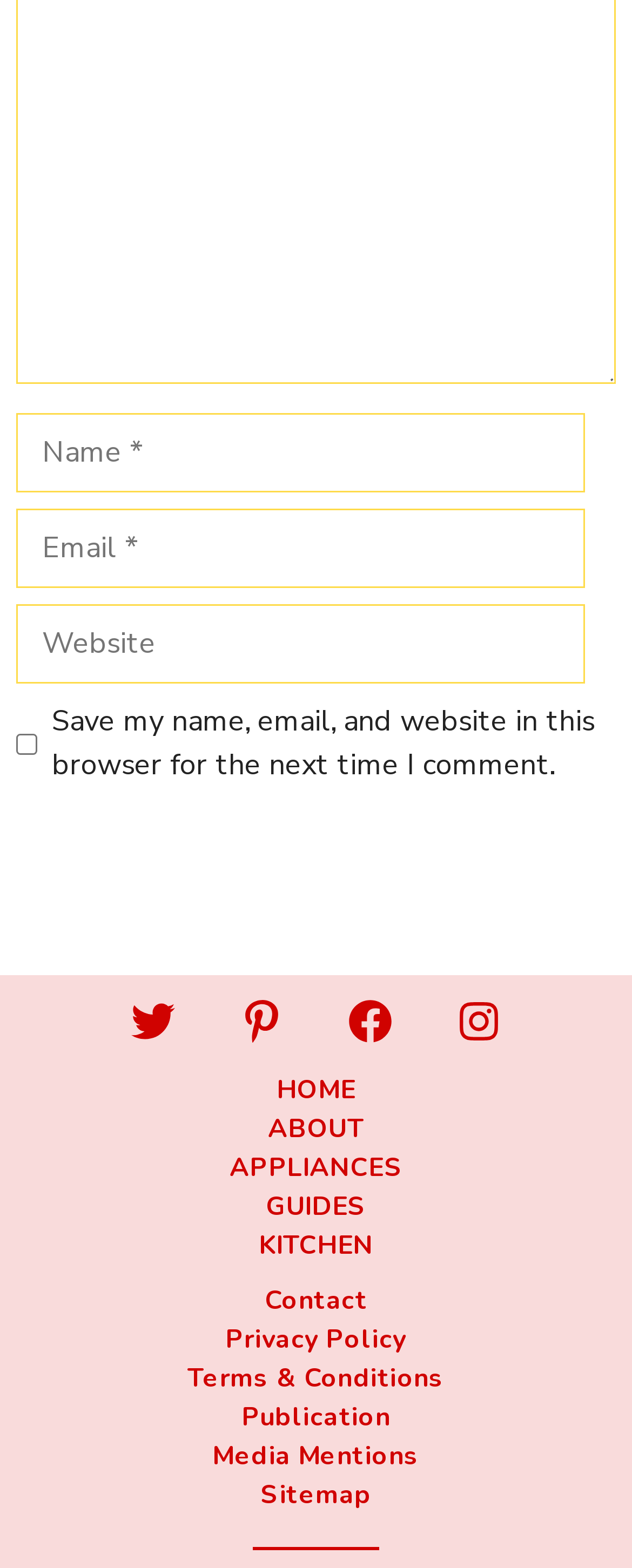What is the label of the button?
Refer to the image and provide a concise answer in one word or phrase.

Post Comment